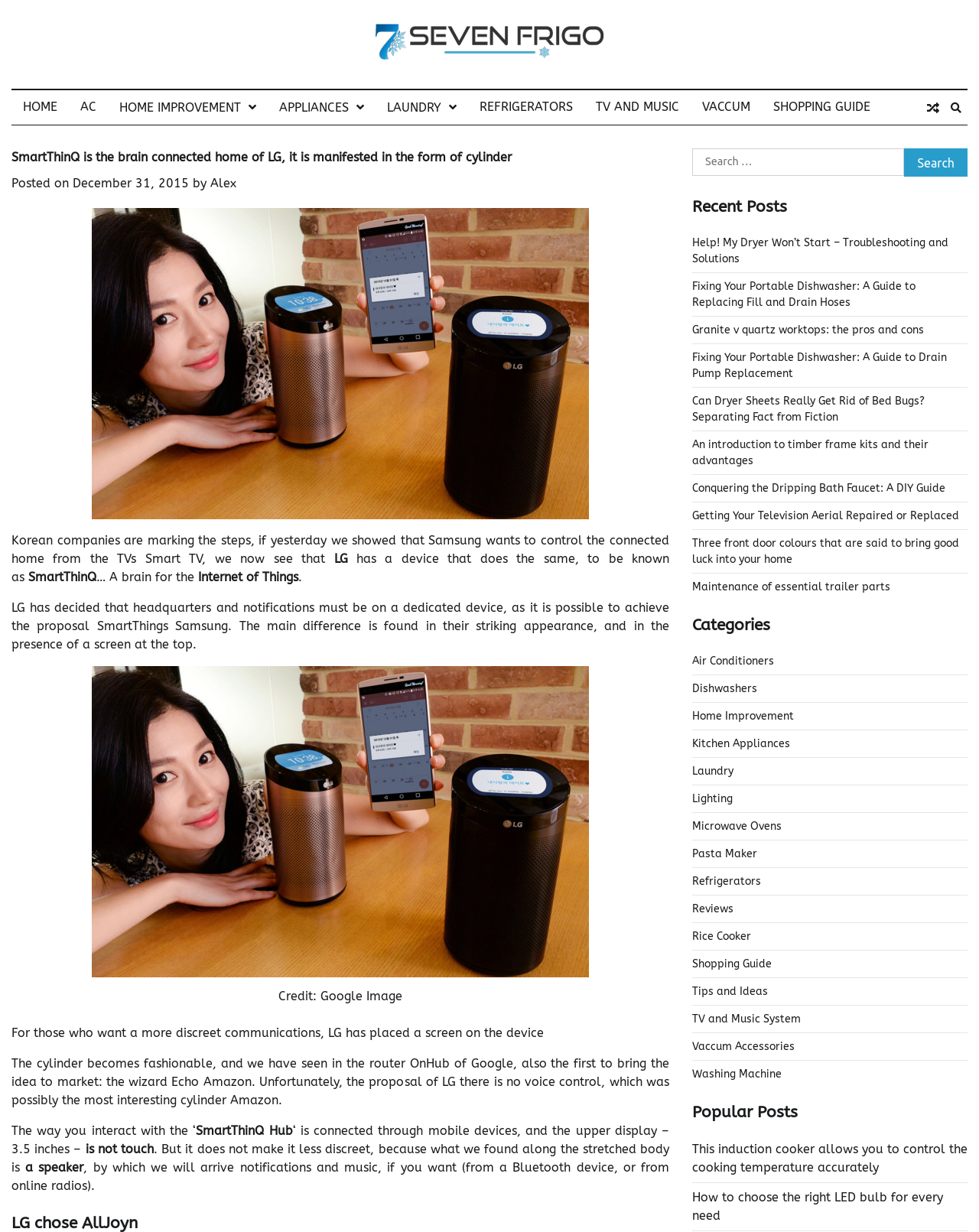Can you find the bounding box coordinates of the area I should click to execute the following instruction: "View the 'Recent Posts'"?

[0.707, 0.158, 0.988, 0.178]